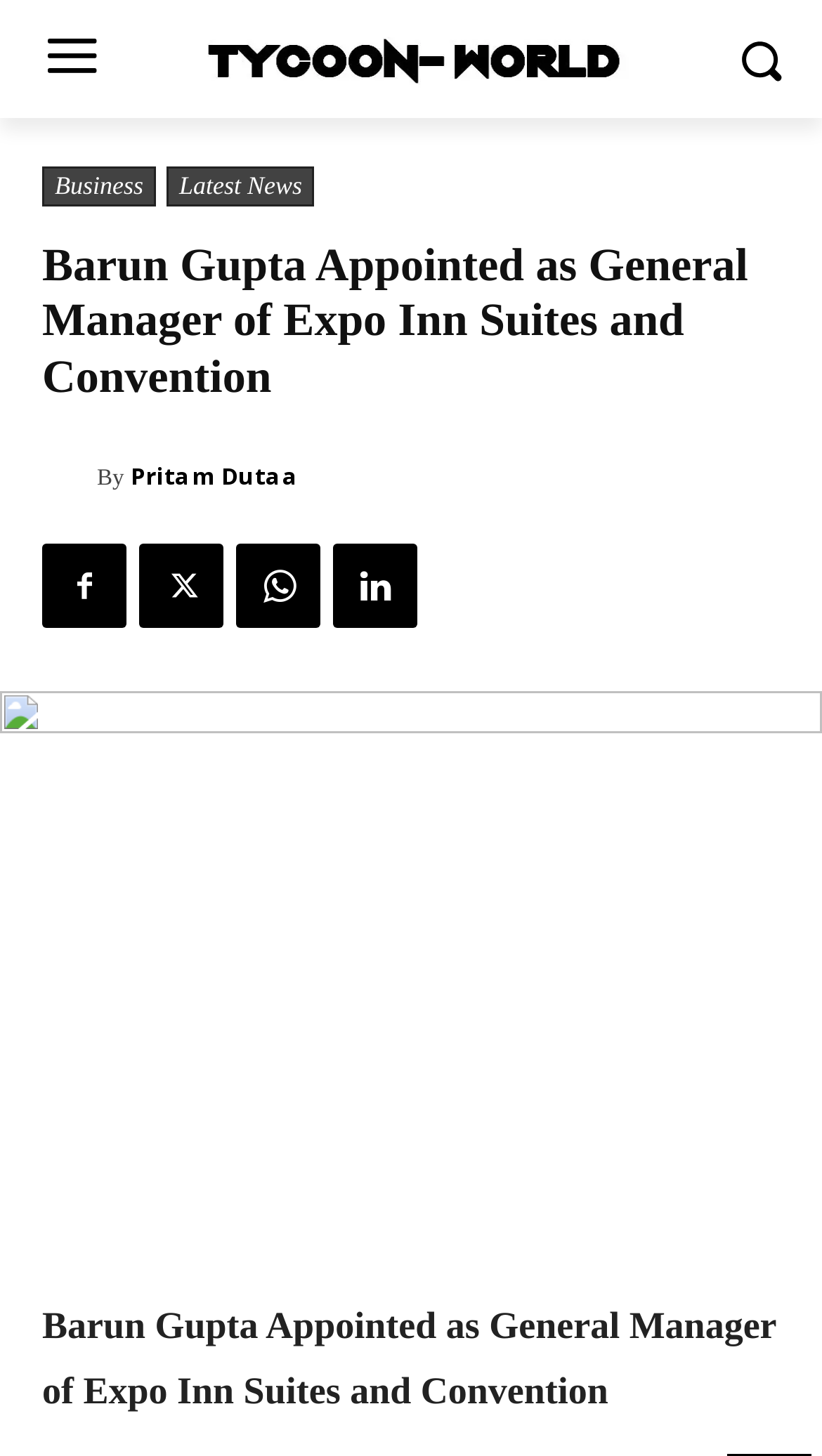Determine the bounding box coordinates of the area to click in order to meet this instruction: "Read the latest news".

[0.203, 0.114, 0.383, 0.142]